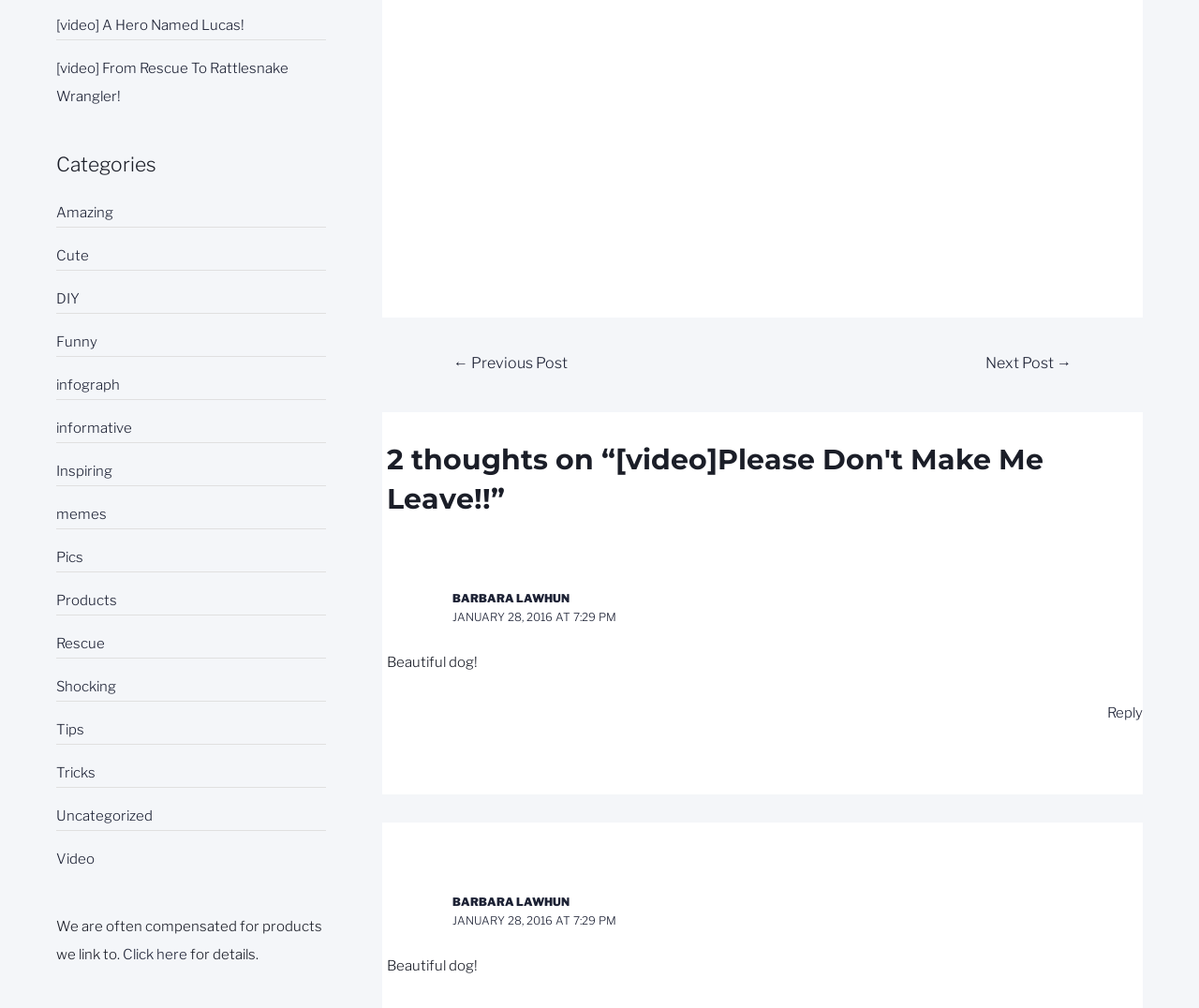Please determine the bounding box coordinates of the element to click on in order to accomplish the following task: "Read the 'Beautiful dog!' comment". Ensure the coordinates are four float numbers ranging from 0 to 1, i.e., [left, top, right, bottom].

[0.323, 0.649, 0.398, 0.666]